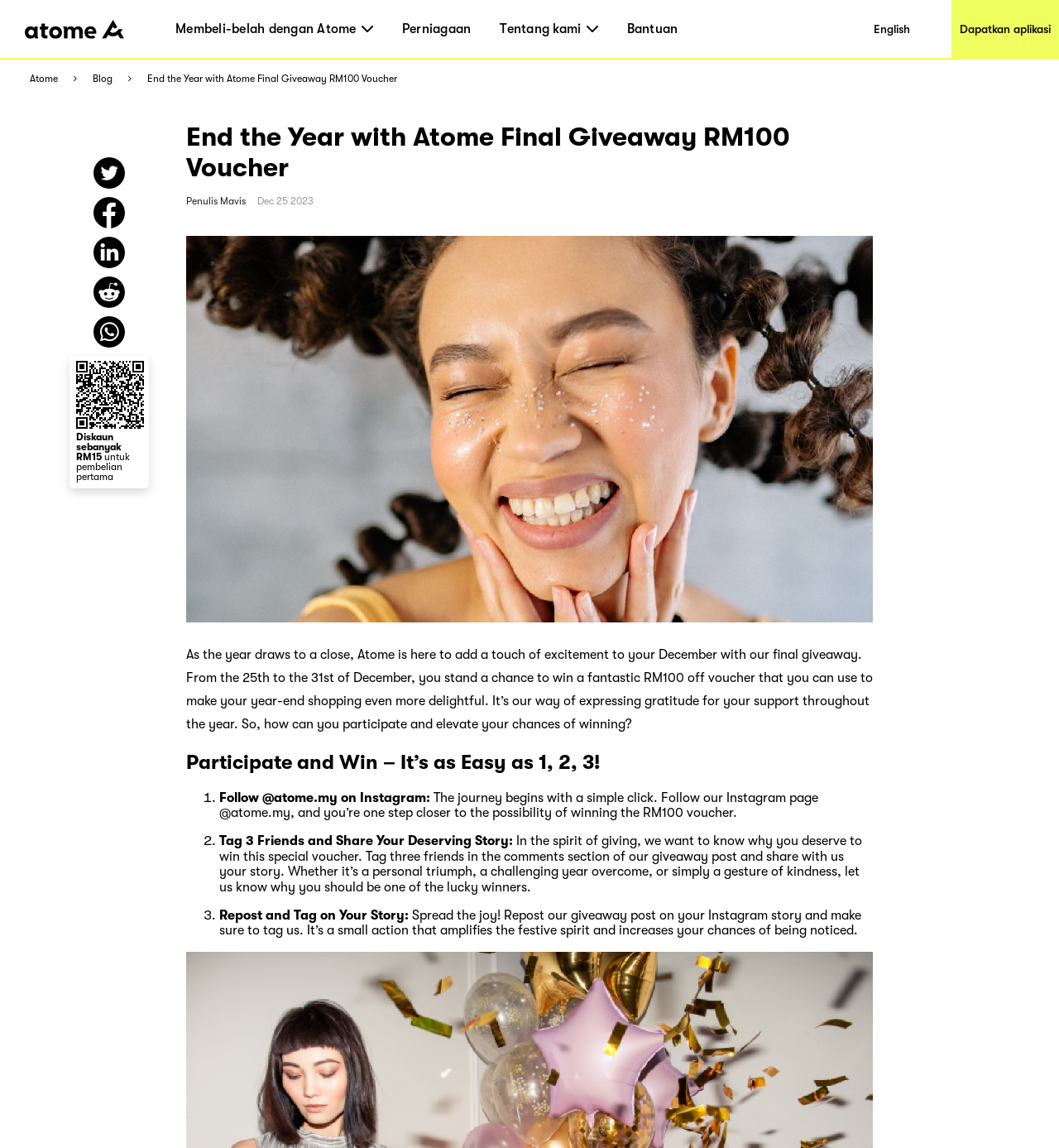Specify the bounding box coordinates of the area that needs to be clicked to achieve the following instruction: "Share on Twitter".

[0.088, 0.154, 0.118, 0.167]